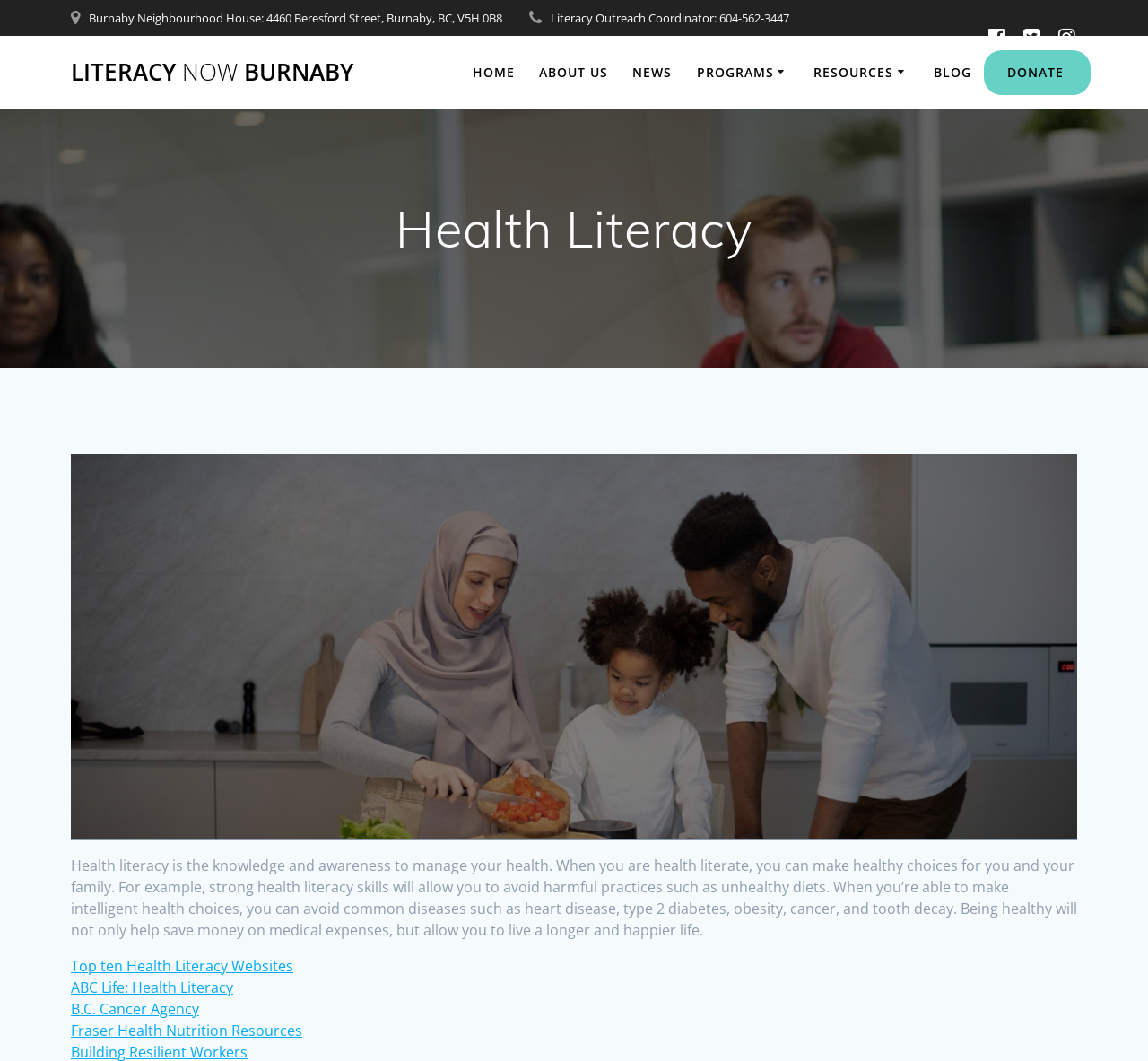How many links are there under the 'PROGRAMS' category?
Provide a detailed answer to the question, using the image to inform your response.

I counted the number of links under the 'PROGRAMS' category by looking at the links with the parent element 'PROGRAMS ', and found 8 links: 'Continuing Education Programs', 'Digital Literacy Programs', 'English Programs', 'Family/Children’s Literacy Programs', 'Libraries and Schools', 'Skills for Success Programs'.